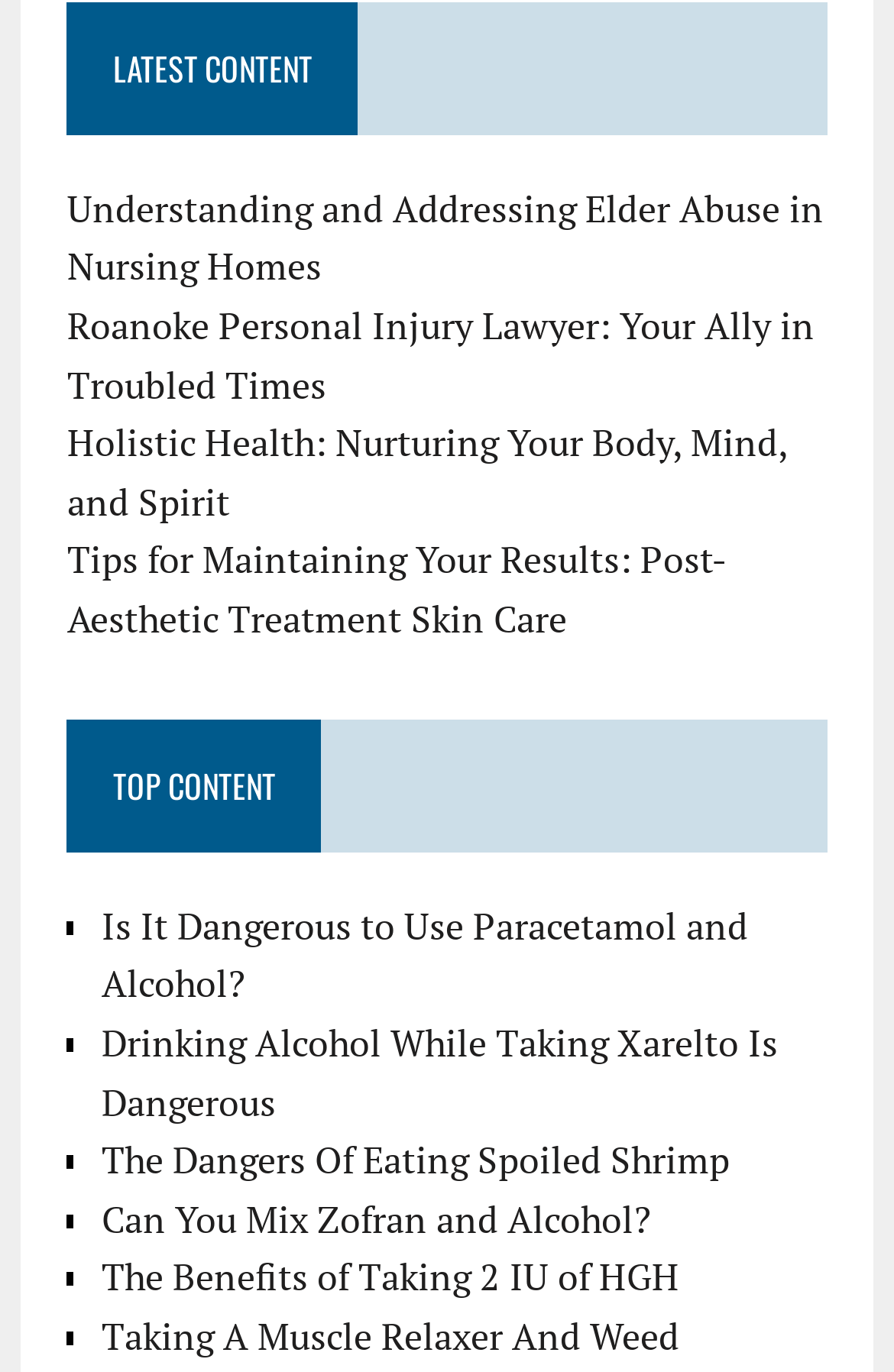Use a single word or phrase to answer this question: 
What is the position of the 'TOP CONTENT' section?

Below 'LATEST CONTENT'